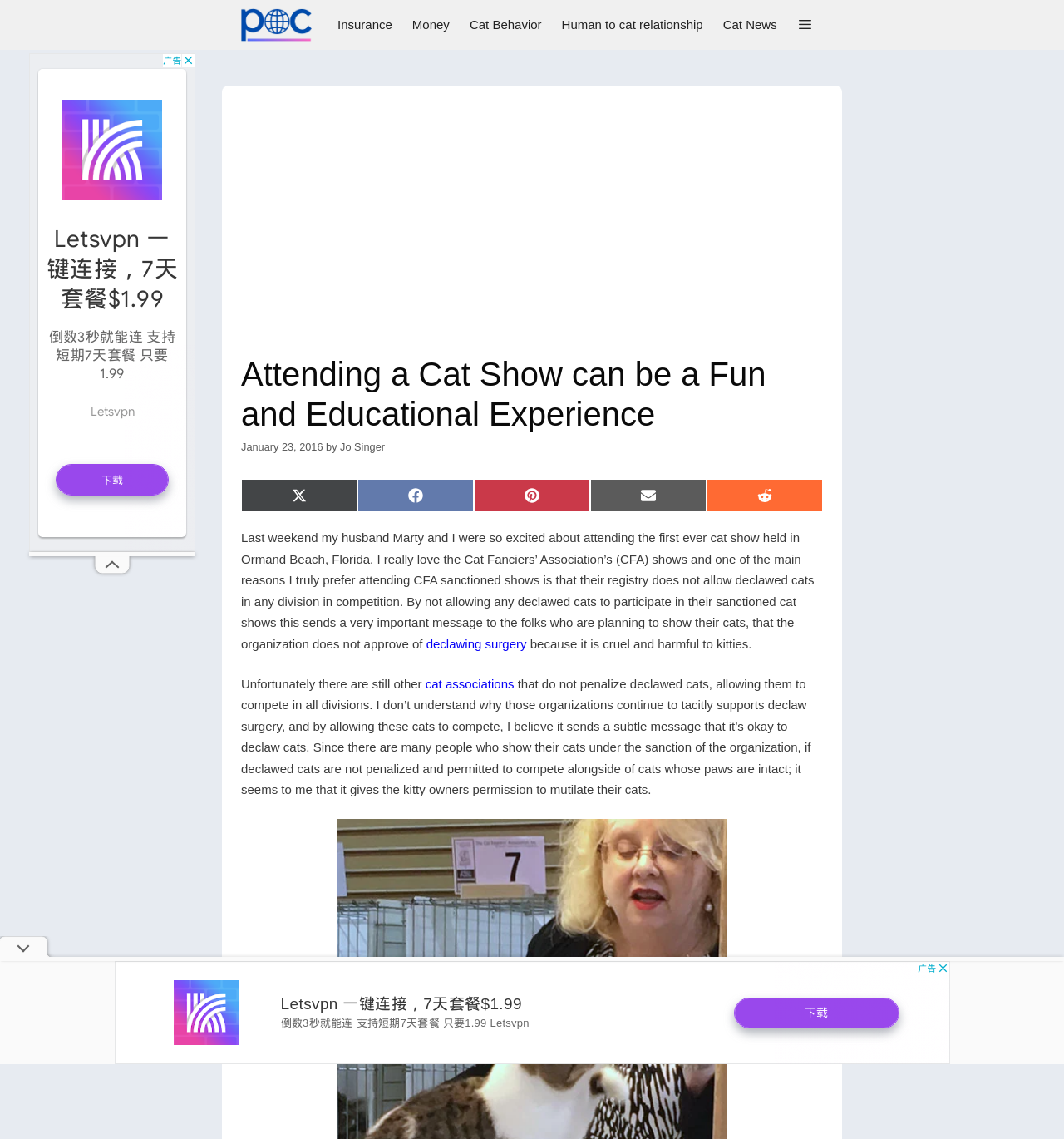Determine the bounding box coordinates of the clickable region to follow the instruction: "Click on the 'declawing surgery' link".

[0.401, 0.559, 0.495, 0.571]